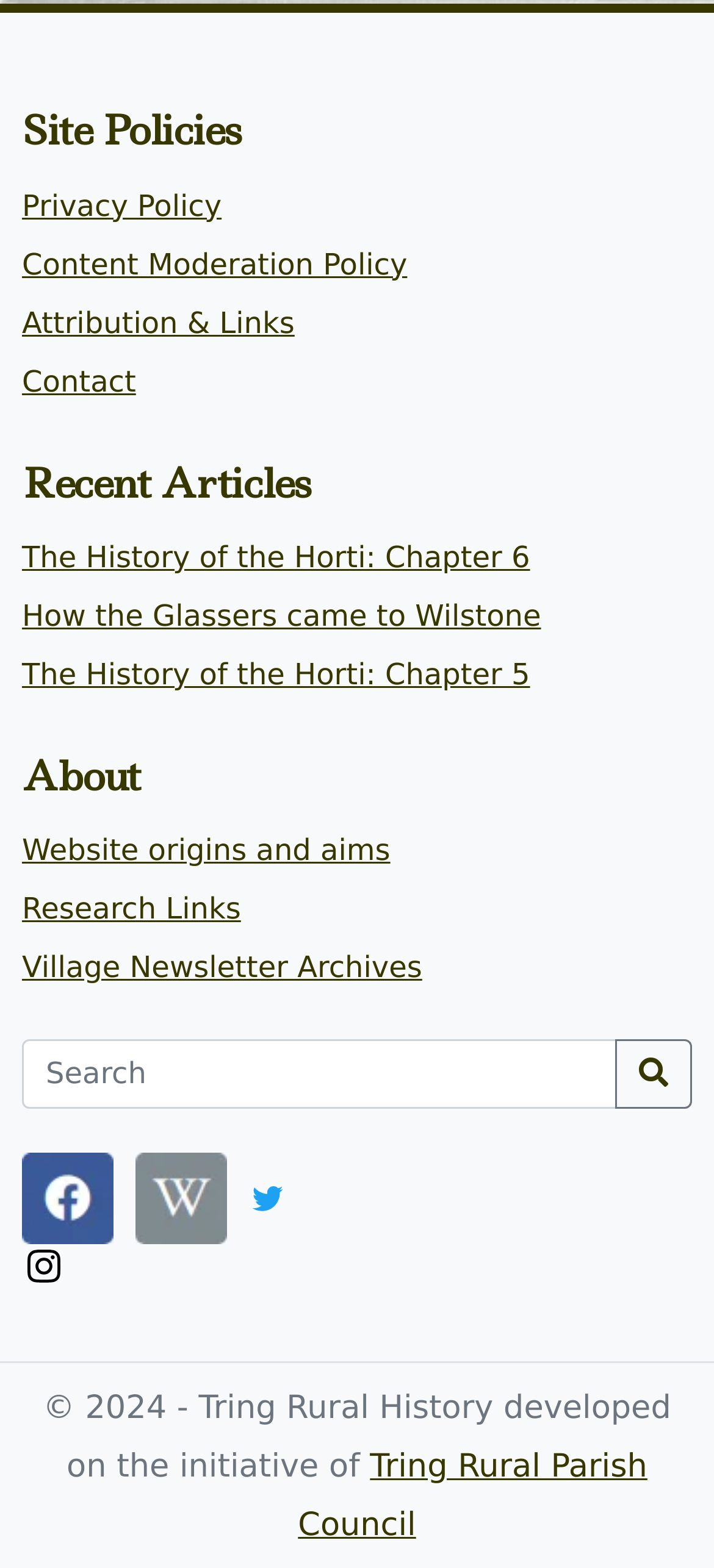Given the content of the image, can you provide a detailed answer to the question?
How many social media links are there?

I counted the number of social media links, which are 'Facebook', 'GitHub', 'Twitter', and 'Instagram'.